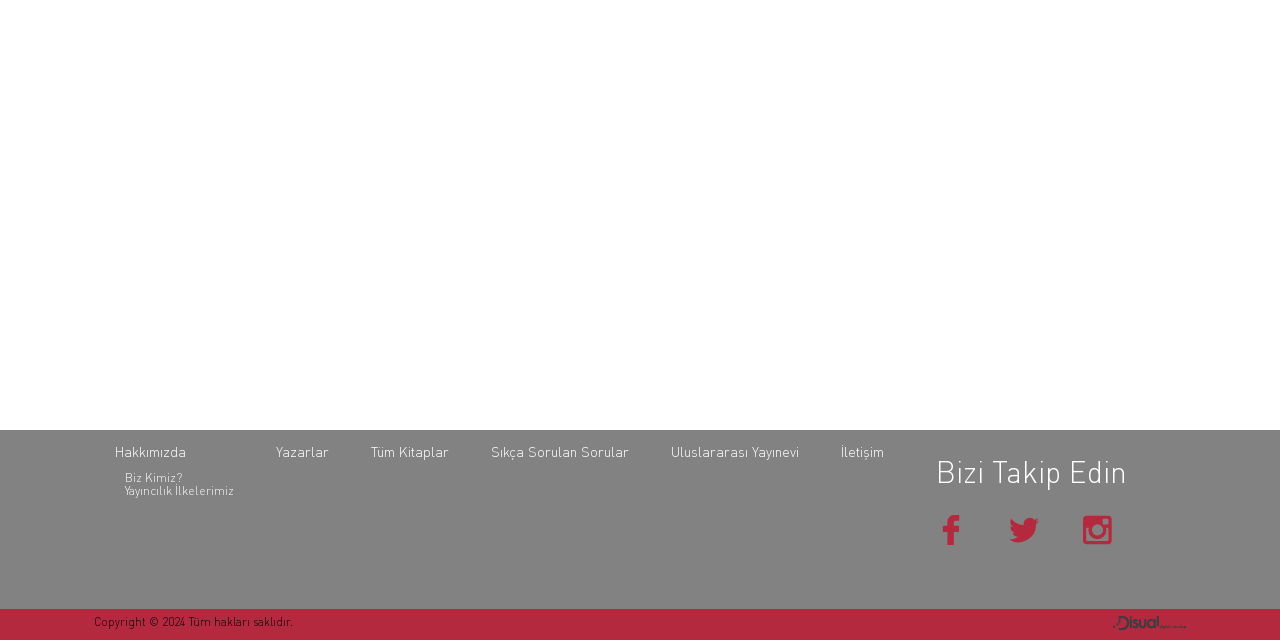Using the element description: "Yayıncılık İlkelerimiz", determine the bounding box coordinates. The coordinates should be in the format [left, top, right, bottom], with values between 0 and 1.

[0.098, 0.755, 0.183, 0.779]